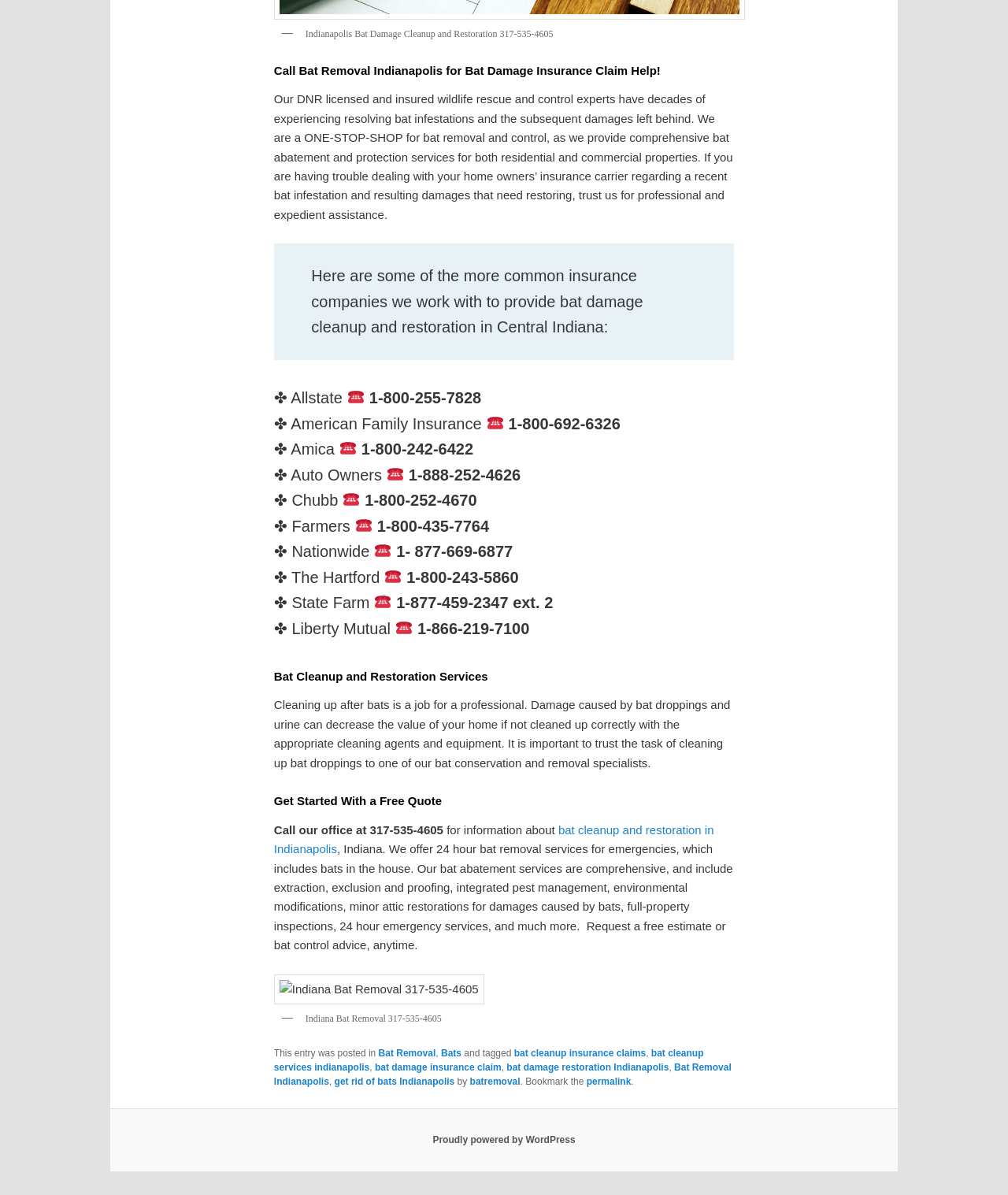What is the importance of trusting a professional for bat cleanup?
From the image, respond using a single word or phrase.

To clean up correctly